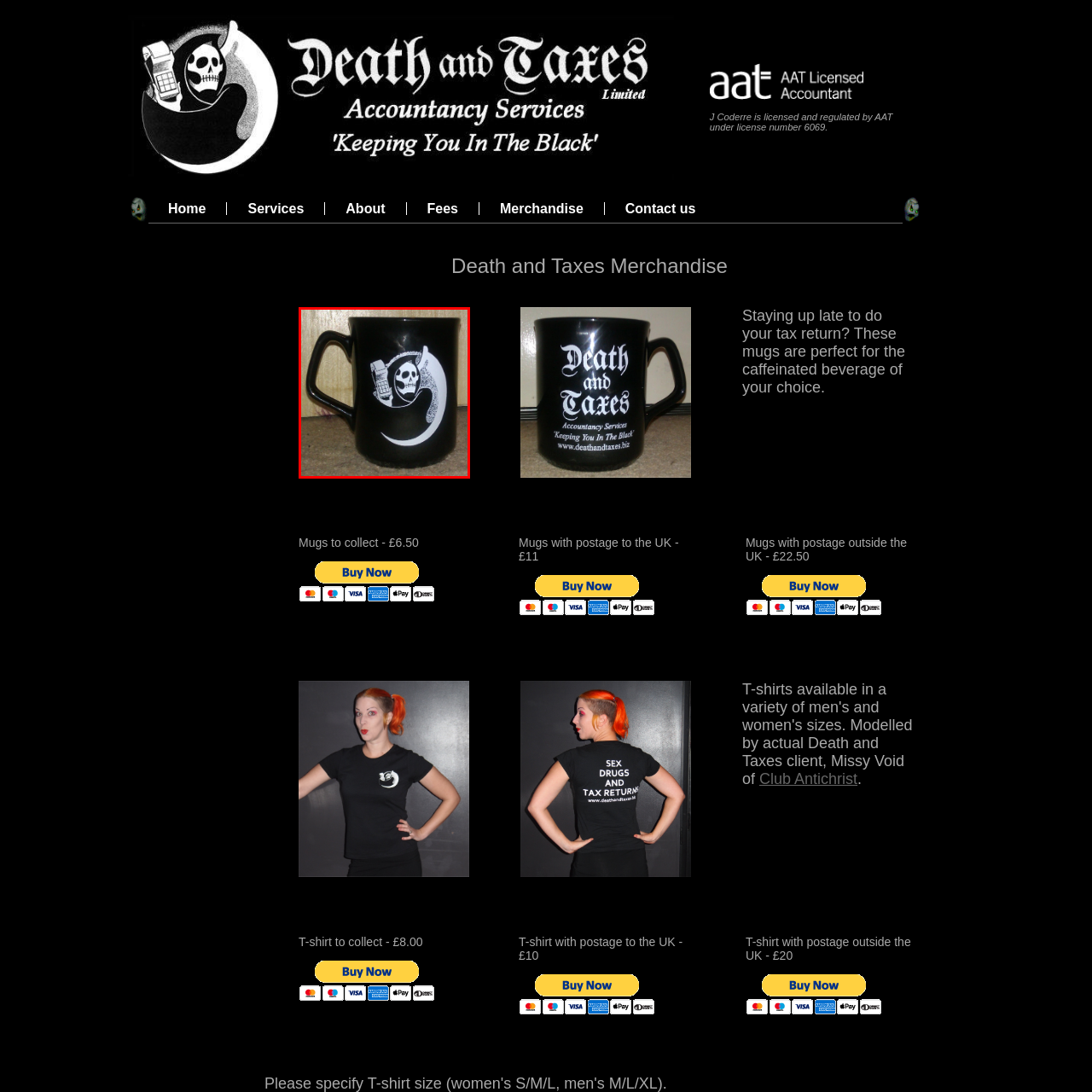What is the purpose of the mug?
Please review the image inside the red bounding box and answer using a single word or phrase.

For holding a caffeinated beverage